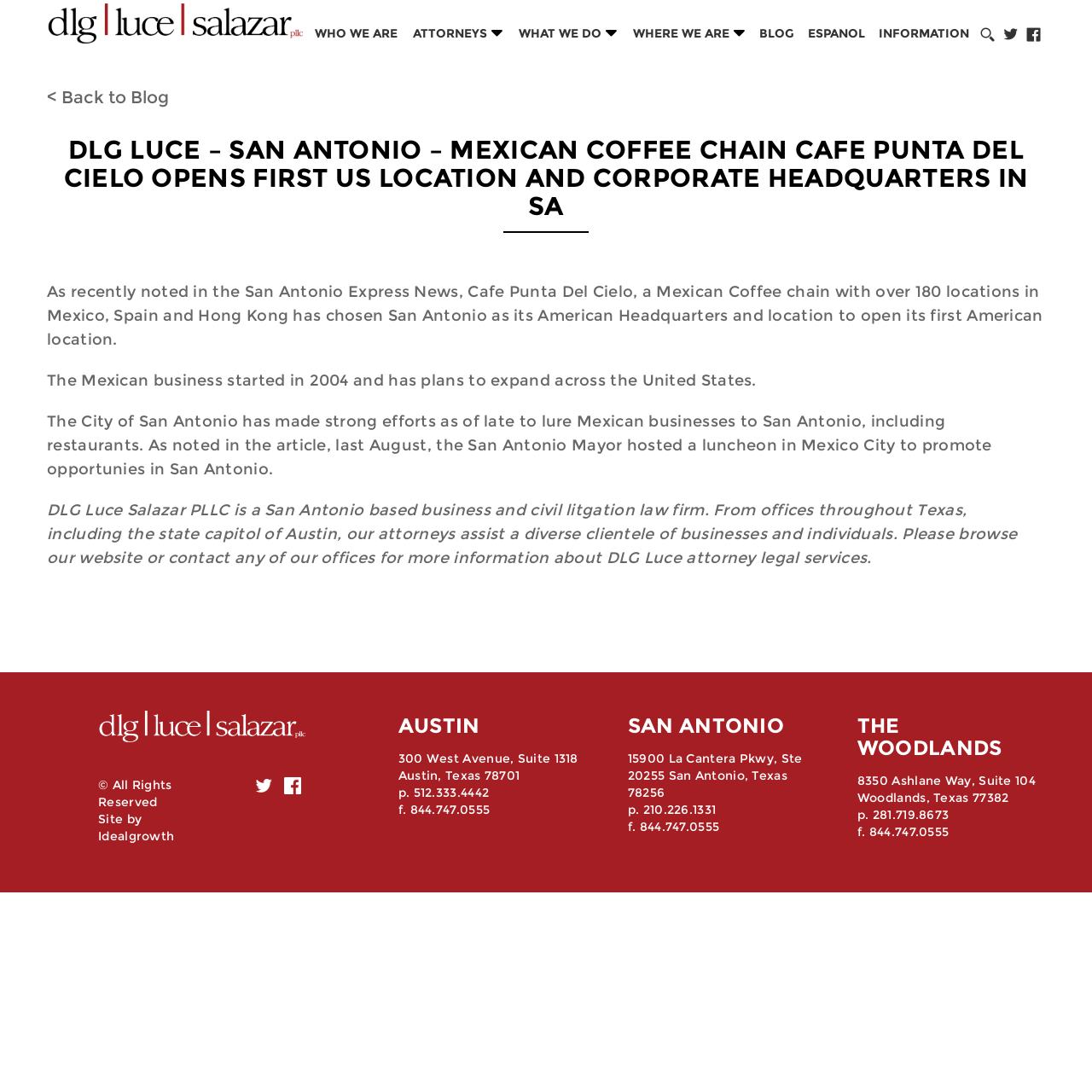What is the phone number of the San Antonio office?
Answer the question in as much detail as possible.

The answer can be found in the StaticText element with the text 'p. 210.226.1331' under the 'SAN ANTONIO' heading.